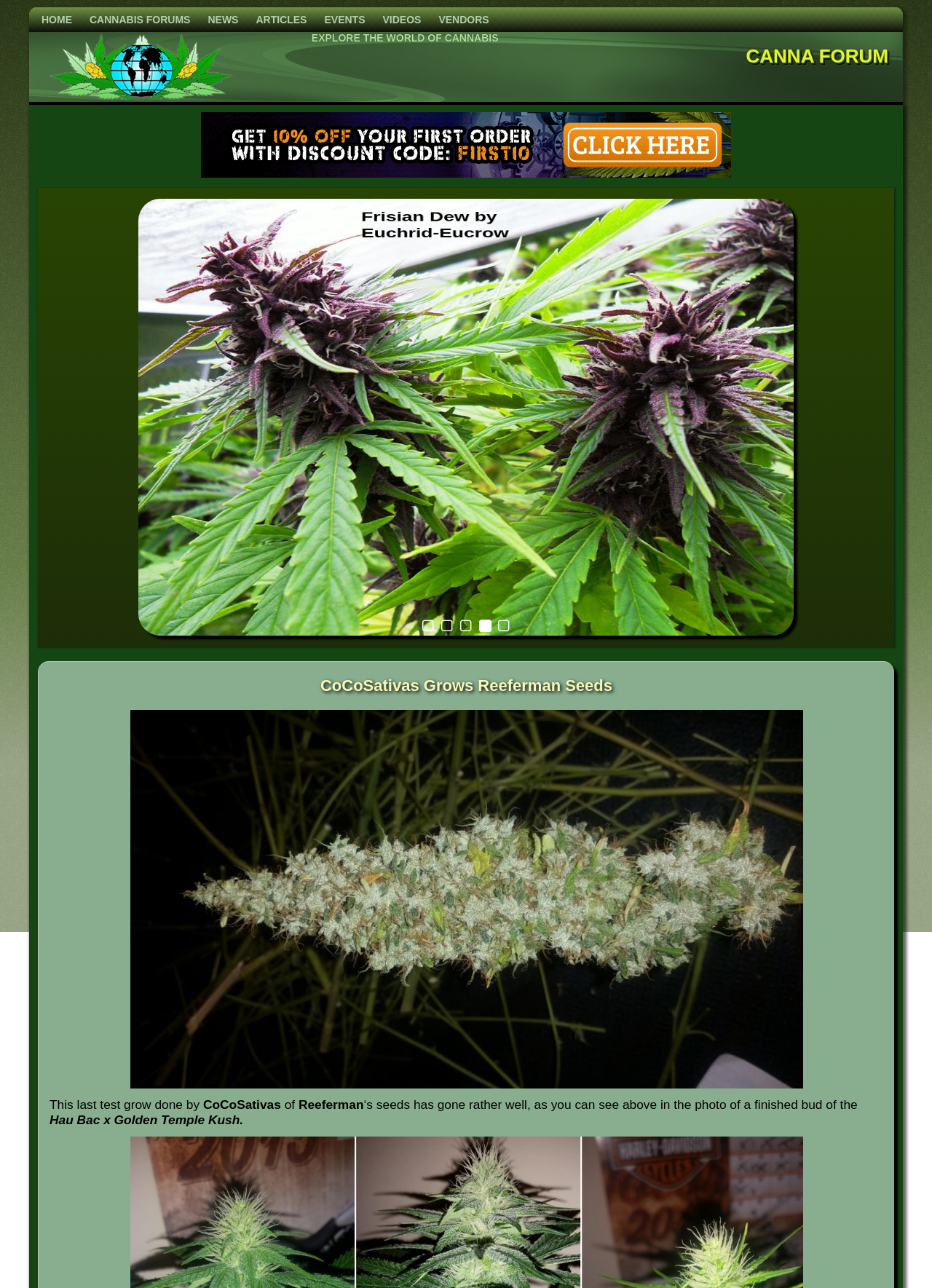Please locate the bounding box coordinates for the element that should be clicked to achieve the following instruction: "Explore thevault2023". Ensure the coordinates are given as four float numbers between 0 and 1, i.e., [left, top, right, bottom].

[0.216, 0.13, 0.784, 0.14]